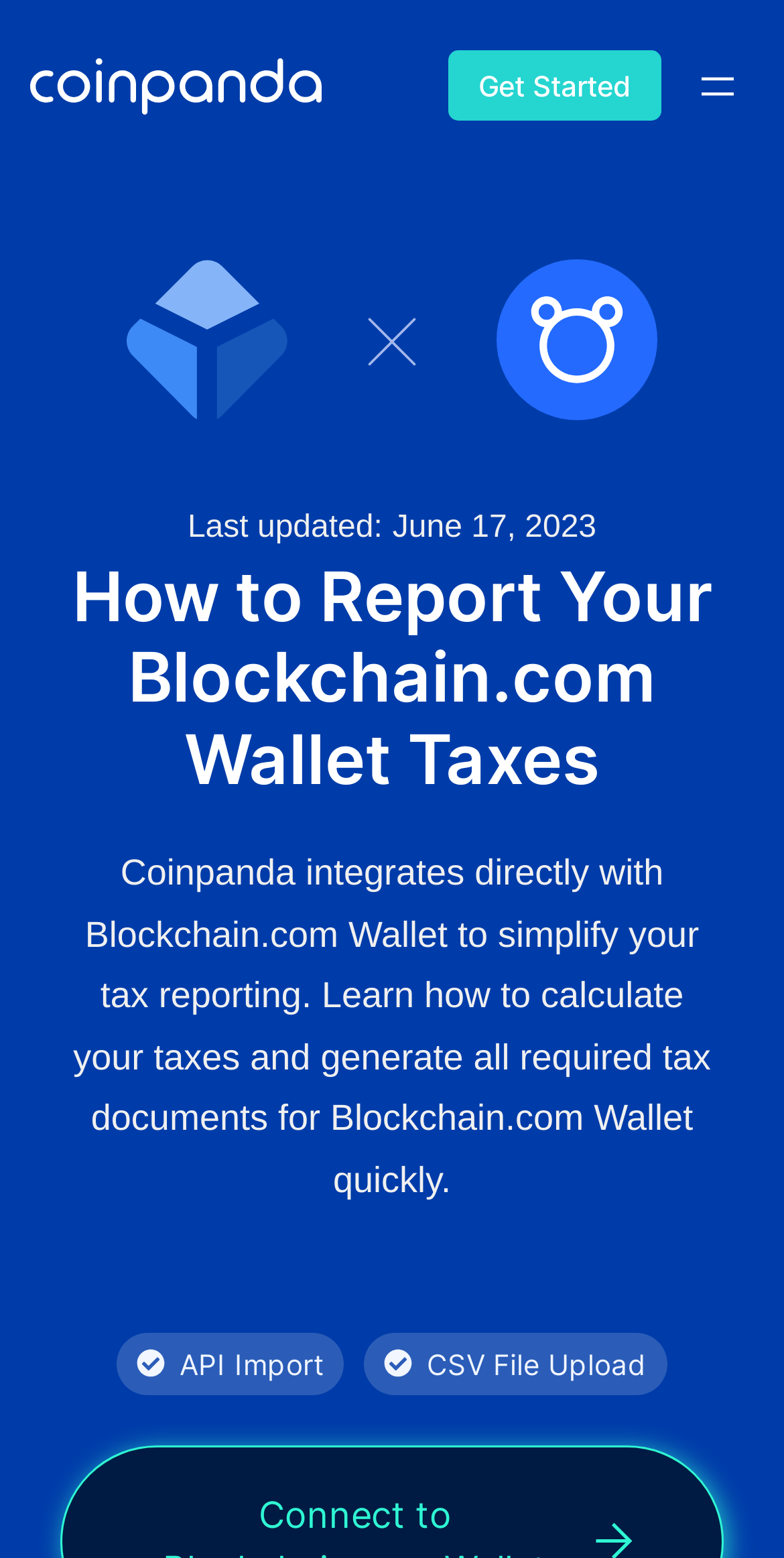Provide a thorough description of the webpage's content and layout.

The webpage is focused on guiding users to report their Blockchain.com Wallet taxes. At the top-left corner, there is a figure with a linked icon. Below it, a navigation menu is located at the top-right corner, which can be opened by clicking the "Open menu" button. 

A prominent call-to-action button "Get Started" is positioned in the middle of the top section. 

The page features three figures with images, arranged horizontally across the middle section. The first image is on the left, the second is in the center, and the third is on the right. 

Below the images, there is a heading that reads "How to Report Your Blockchain.com Wallet Taxes". Underneath the heading, a paragraph of text explains how Coinpanda integrates with Blockchain.com Wallet to simplify tax reporting. 

Further down, there is a section with a "Last updated" label, accompanied by a time stamp showing "June 17, 2023". 

At the bottom of the page, there are two options for importing data: "API Import" on the left and "CSV File Upload" on the right.